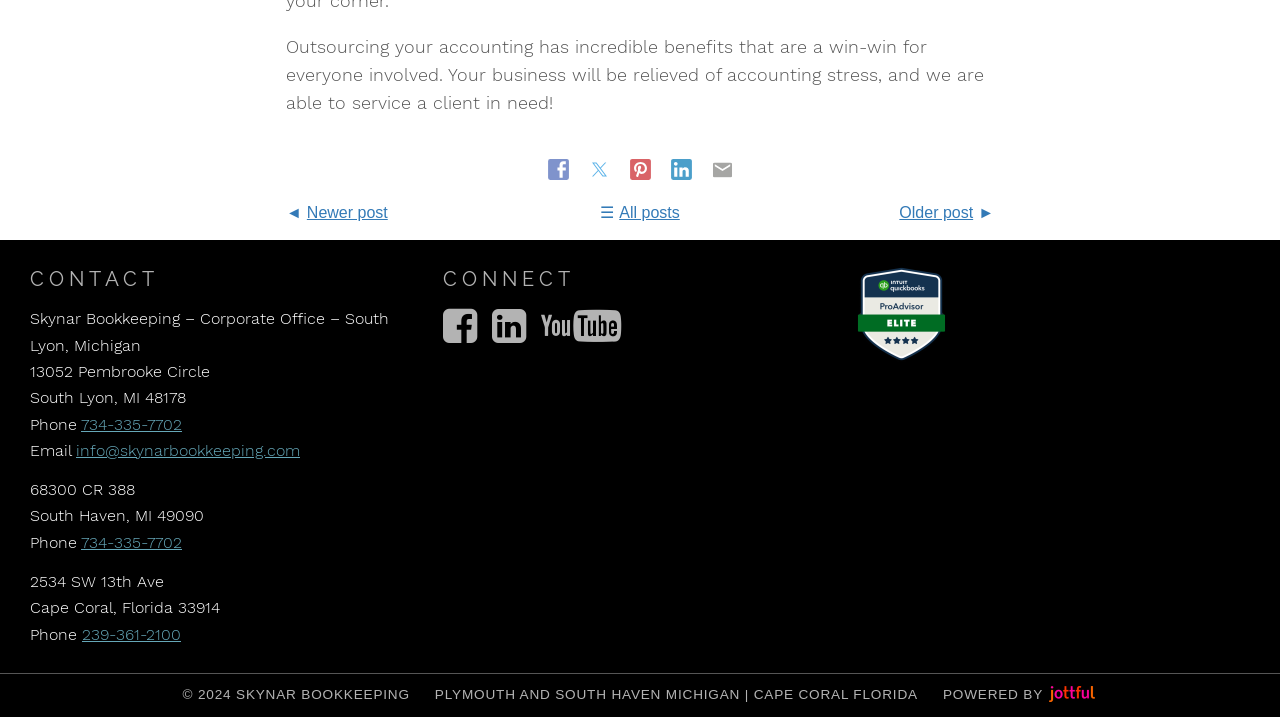Find the bounding box coordinates of the element's region that should be clicked in order to follow the given instruction: "View all posts". The coordinates should consist of four float numbers between 0 and 1, i.e., [left, top, right, bottom].

[0.469, 0.284, 0.531, 0.308]